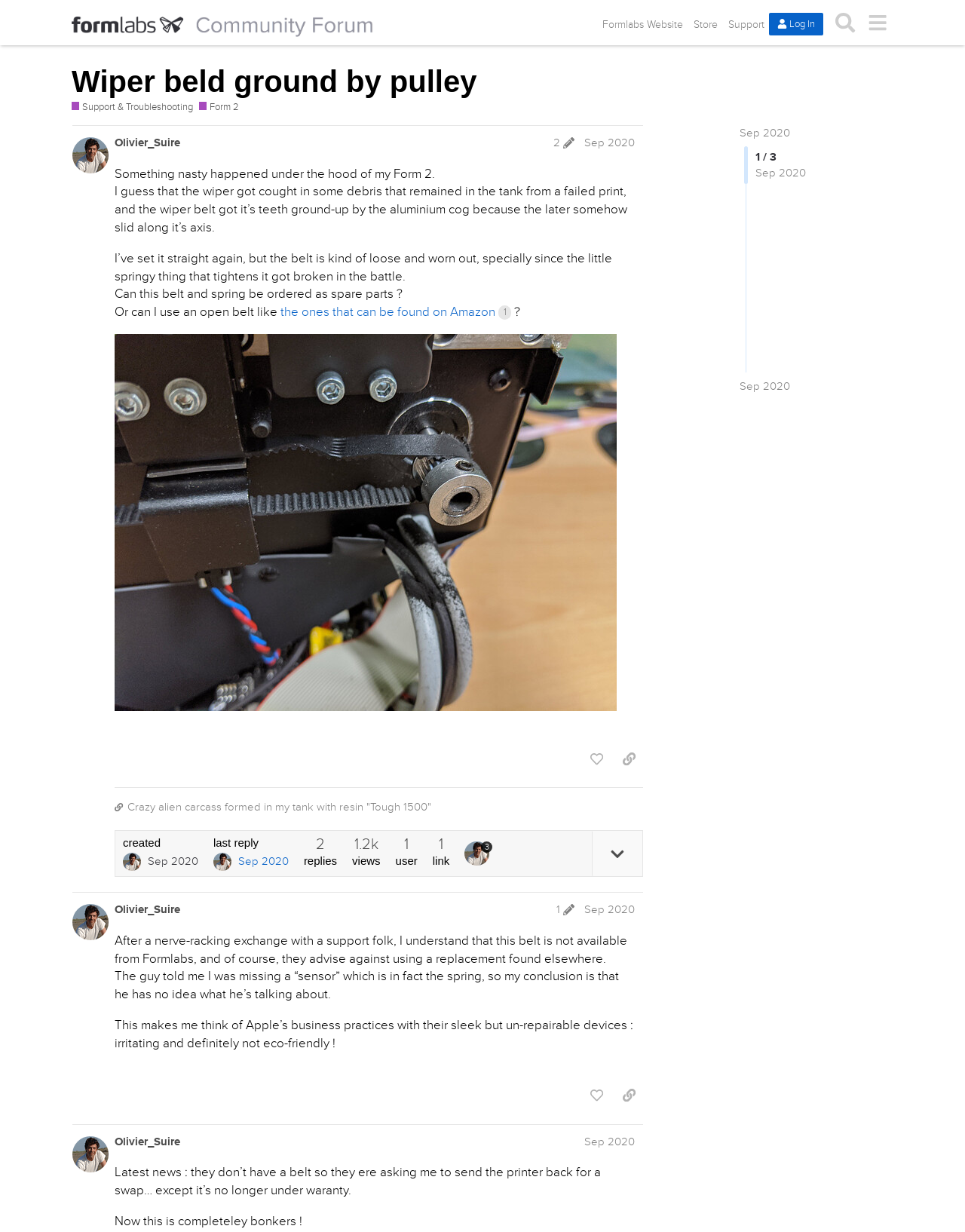Locate the coordinates of the bounding box for the clickable region that fulfills this instruction: "Search for something in the forum".

[0.859, 0.005, 0.892, 0.031]